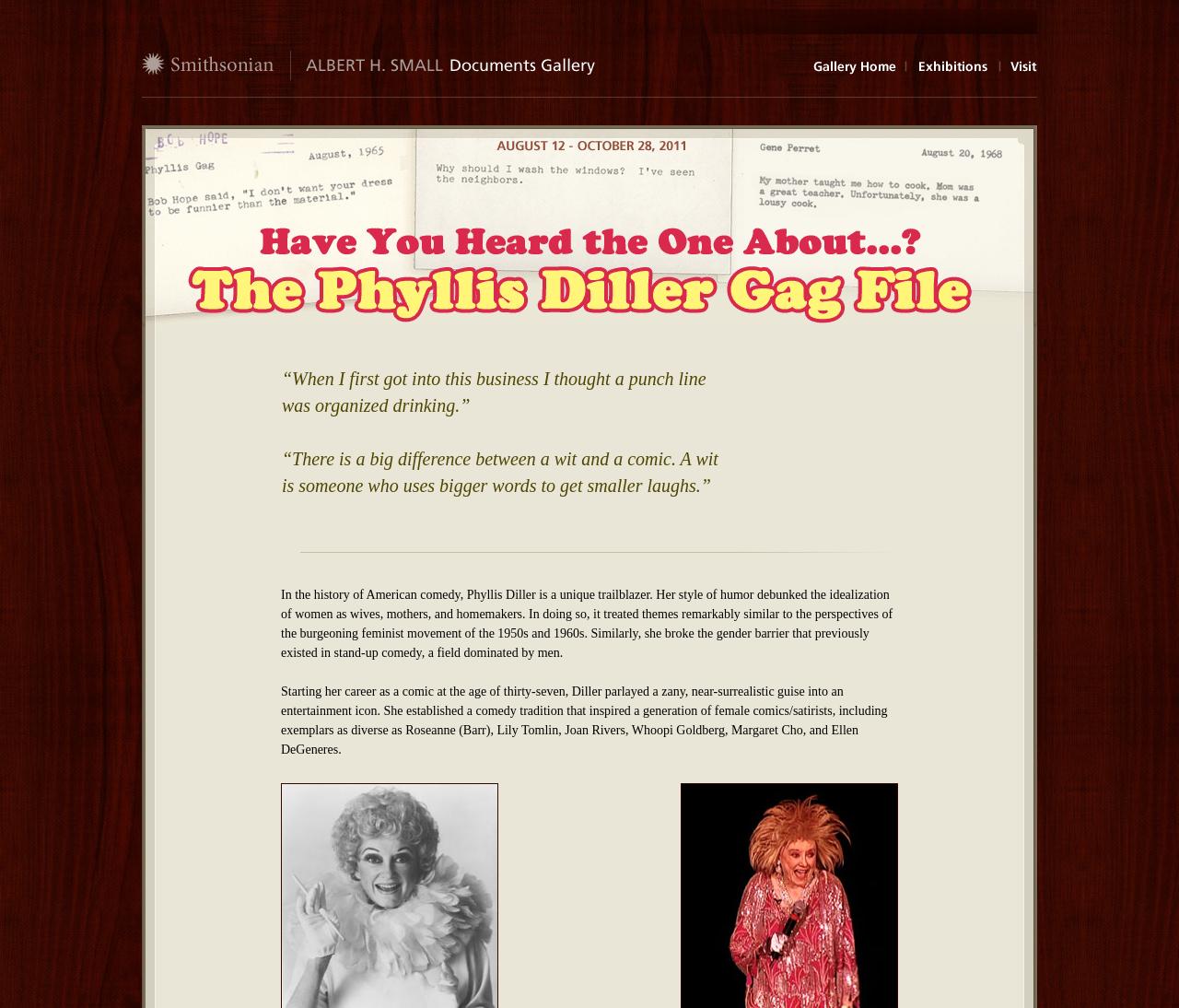What is the age when Phyllis Diller started her career as a comic?
Please answer the question as detailed as possible.

I found the answer by reading the text which mentions that Phyllis Diller started her career as a comic at the age of thirty-seven.